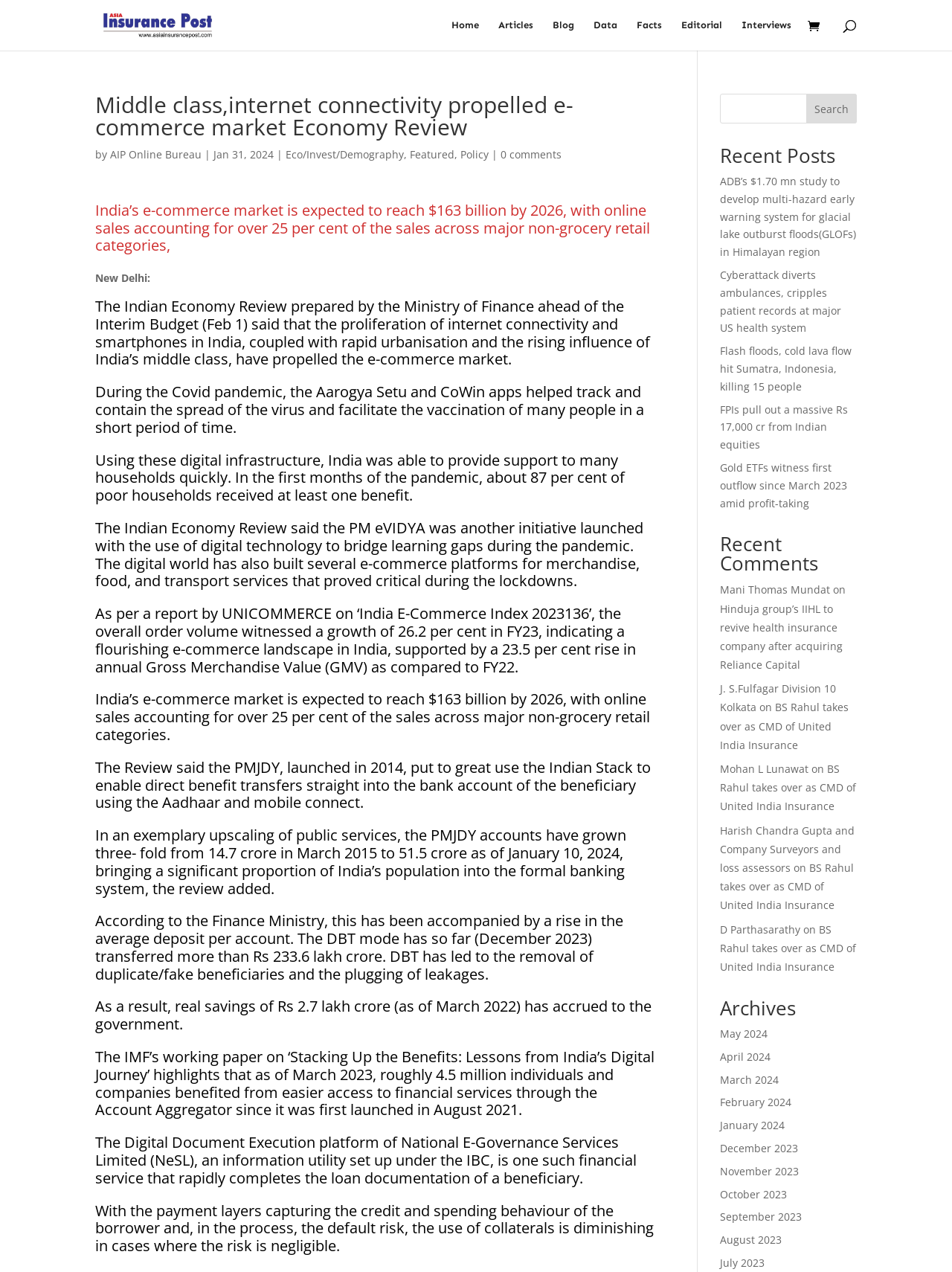Generate an in-depth caption that captures all aspects of the webpage.

This webpage is an article from Asia Insurance Post, a news website focused on economy and insurance. At the top, there is a navigation bar with links to "Home", "Articles", "Blog", "Data", "Facts", "Editorial", and "Interviews". Next to the navigation bar, there is a search bar. 

Below the navigation bar, the article's title "Middle class, internet connectivity propelled e-commerce market Economy Review" is displayed prominently. The article is attributed to "AIP Online Bureau" and dated "Jan 31, 2024". There are also links to categories "Eco/Invest/Demography", "Featured", and "Policy" above the article.

The article itself is a lengthy piece discussing the growth of India's e-commerce market, driven by the proliferation of internet connectivity and smartphones, as well as the rising influence of the middle class. It cites various statistics and reports, including the Indian Economy Review and a report by UNICOMMERCE.

On the right side of the page, there are several sections. The "Recent Posts" section lists several news articles with links to their full content. The "Recent Comments" section displays comments from users, along with links to the articles they are commenting on. The "Archives" section lists links to articles from previous months, dating back to November 2023.

Overall, the webpage is a news article with a focus on economy and insurance, accompanied by related links and sections on the right side.